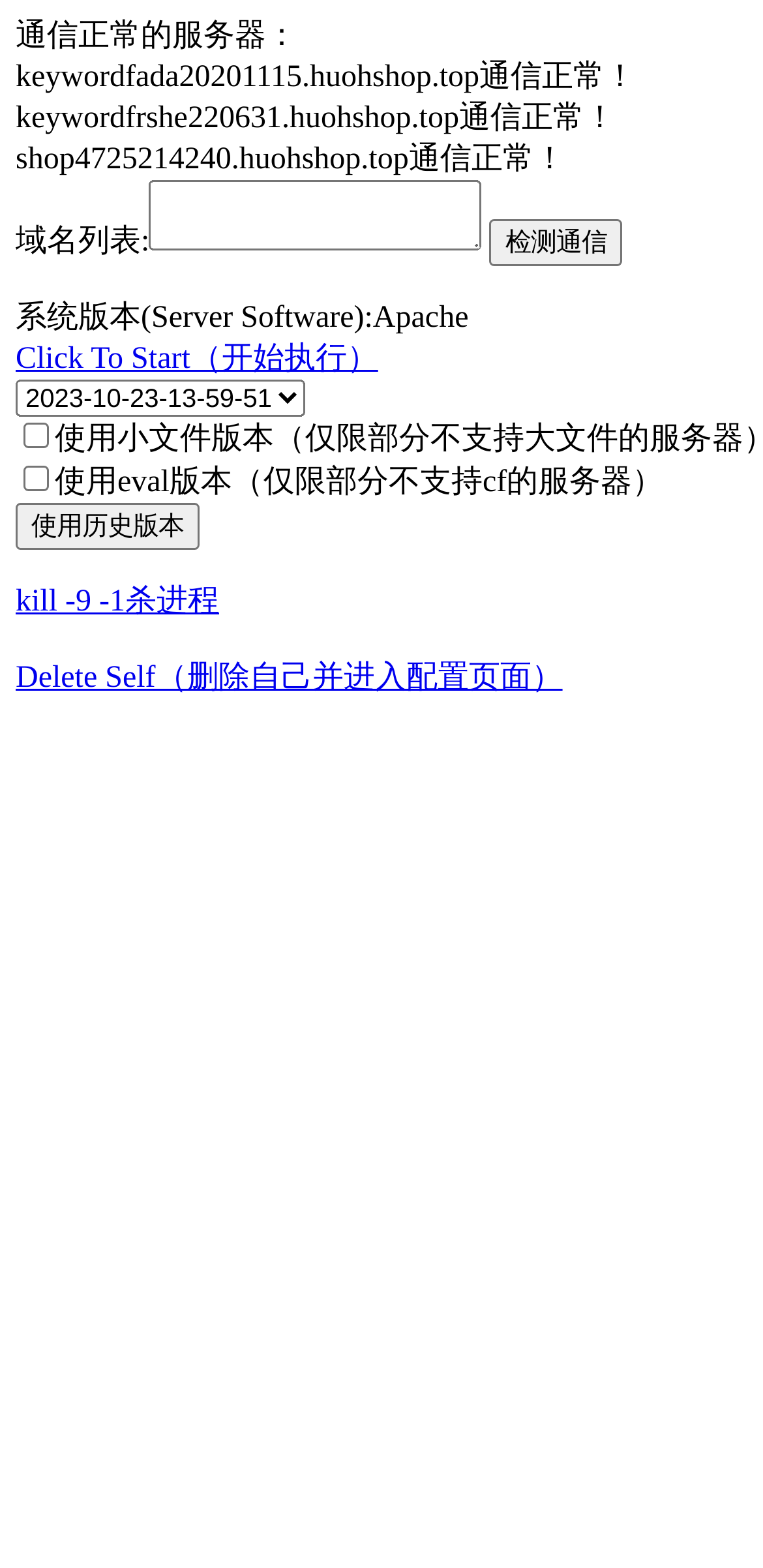What is the system version of the server software?
Could you please answer the question thoroughly and with as much detail as possible?

The system version of the server software is Apache, as indicated by the StaticText element with the text '系统版本(Server Software):Apache'.